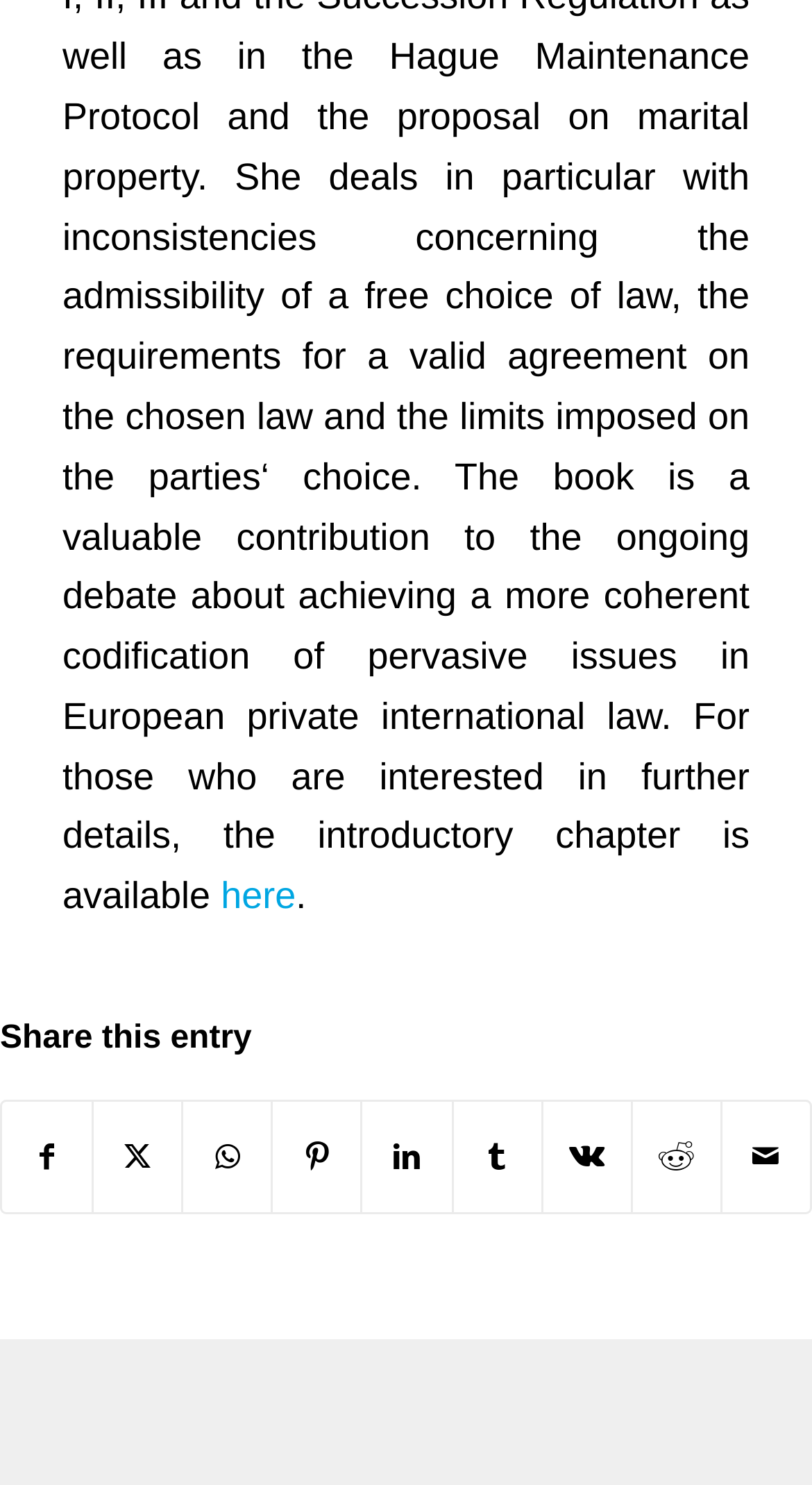Determine the bounding box coordinates for the clickable element required to fulfill the instruction: "Share by Mail". Provide the coordinates as four float numbers between 0 and 1, i.e., [left, top, right, bottom].

[0.889, 0.742, 0.997, 0.816]